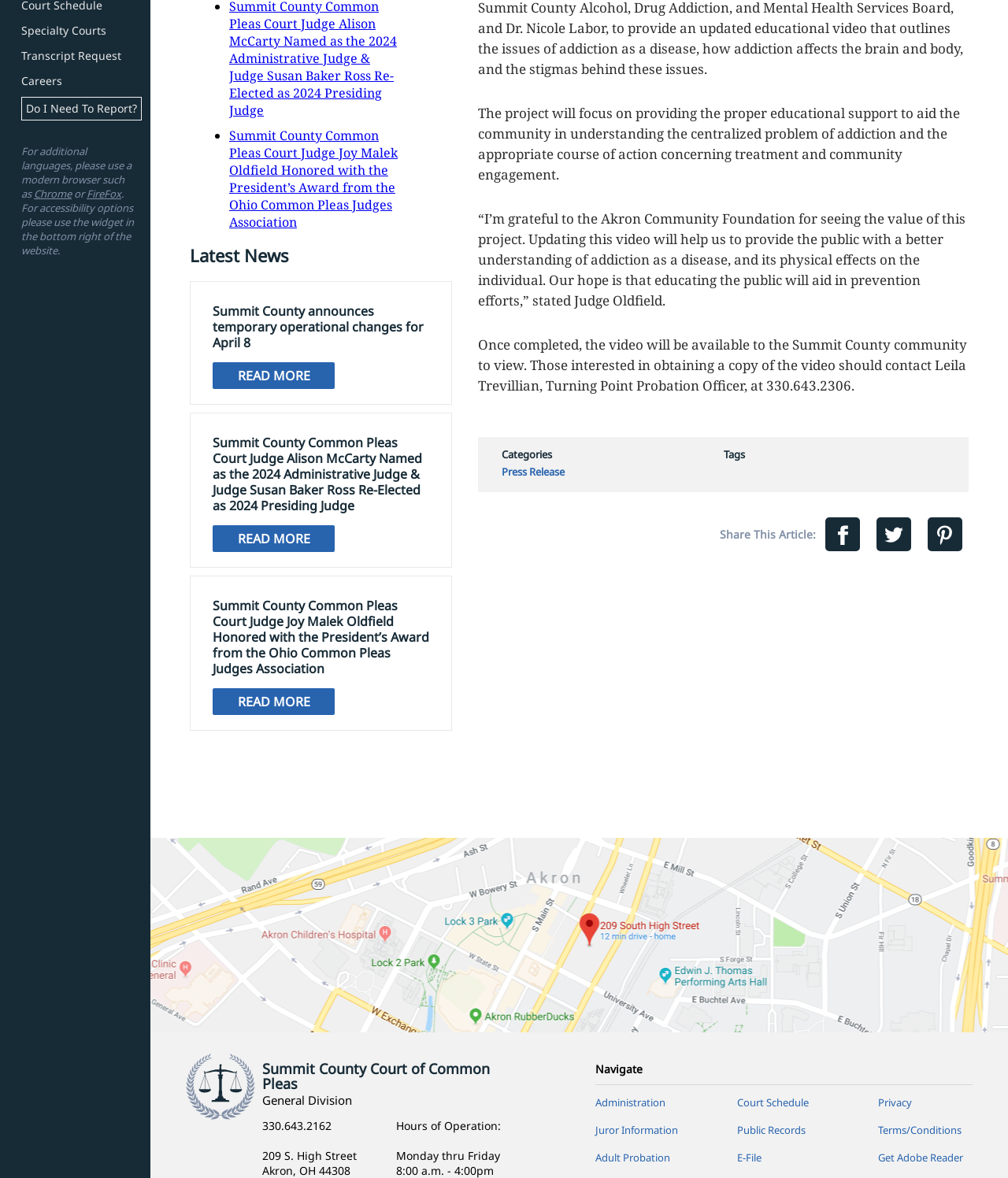Identify the coordinates of the bounding box for the element described below: "Adult Probation". Return the coordinates as four float numbers between 0 and 1: [left, top, right, bottom].

[0.591, 0.977, 0.665, 0.989]